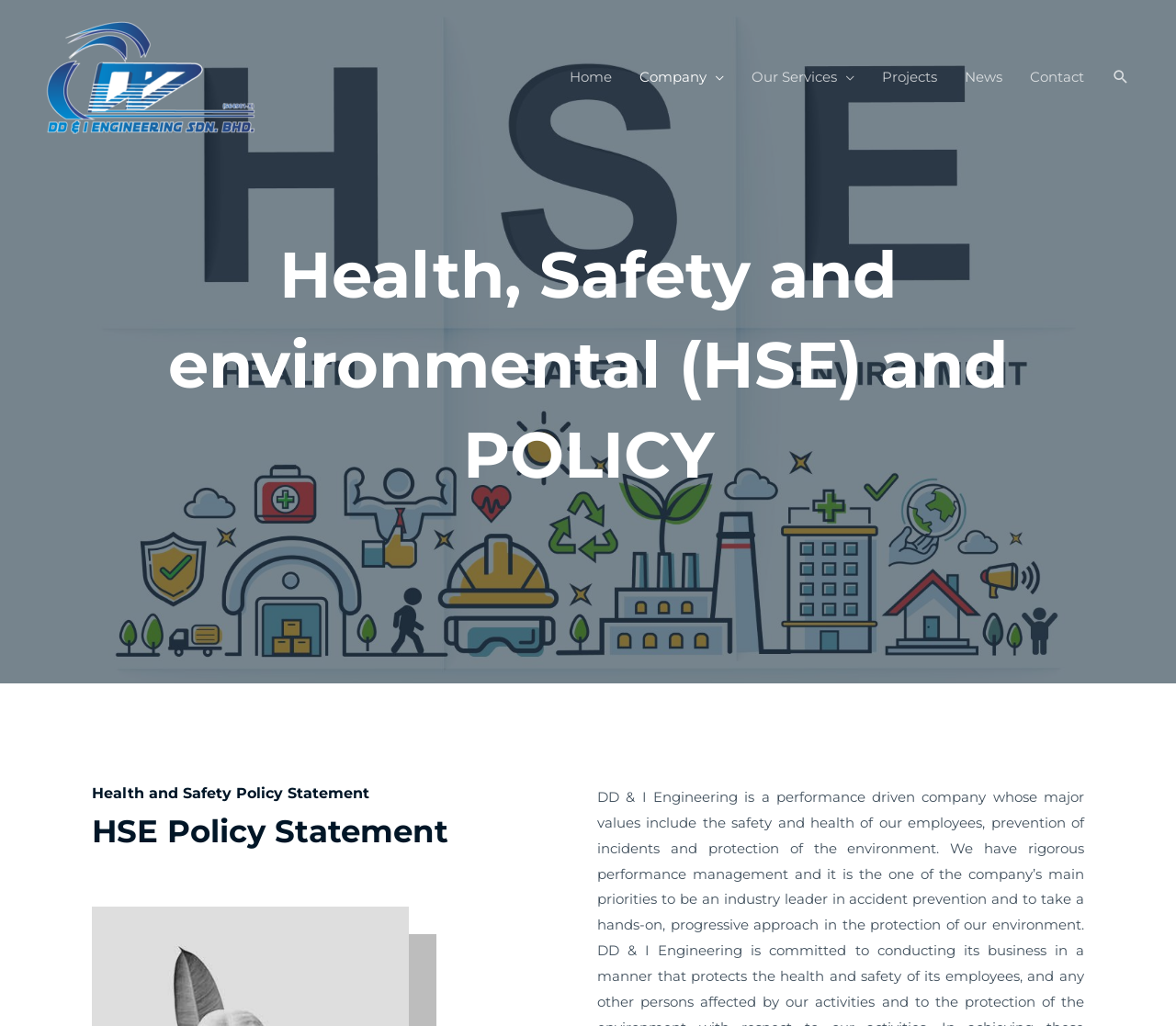How many navigation links are there?
Examine the webpage screenshot and provide an in-depth answer to the question.

I counted the number of link elements under the navigation element 'Site Navigation' and found 7 links: Home, Company, Our Services, Projects, News, Contact, and Search icon link.